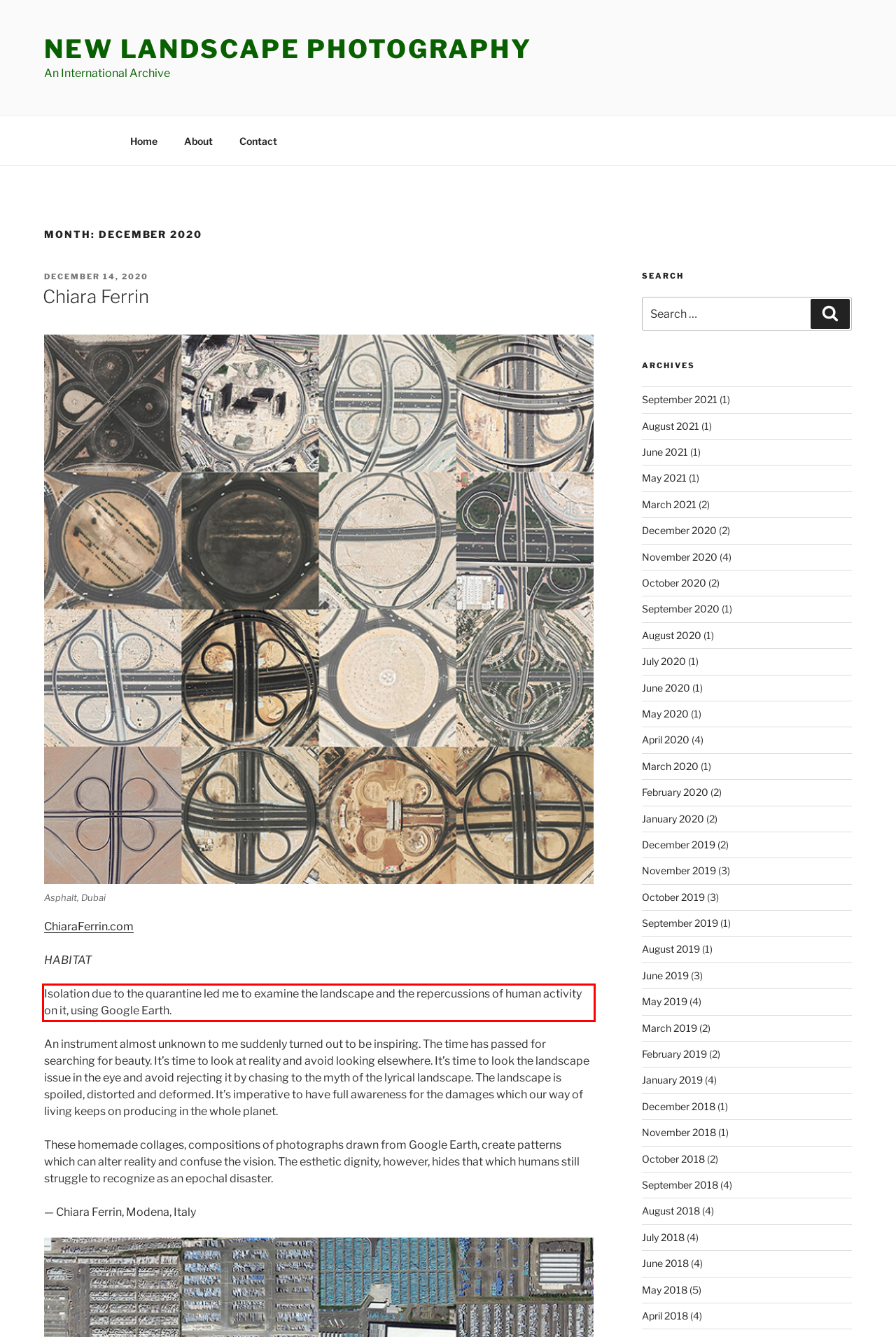Please perform OCR on the UI element surrounded by the red bounding box in the given webpage screenshot and extract its text content.

Isolation due to the quarantine led me to examine the landscape and the repercussions of human activity on it, using Google Earth.